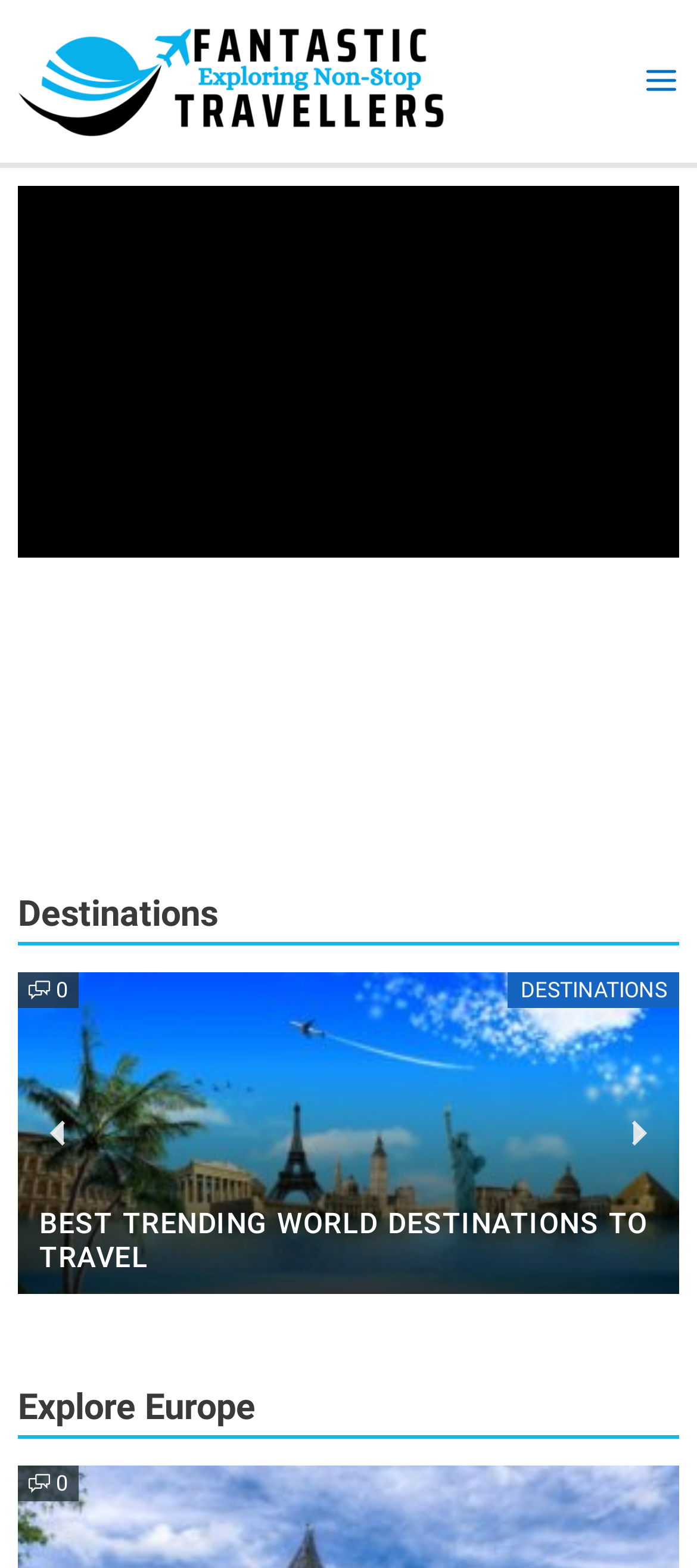What is the sub-category of travel destinations below 'Destinations'?
Using the visual information, answer the question in a single word or phrase.

Asia